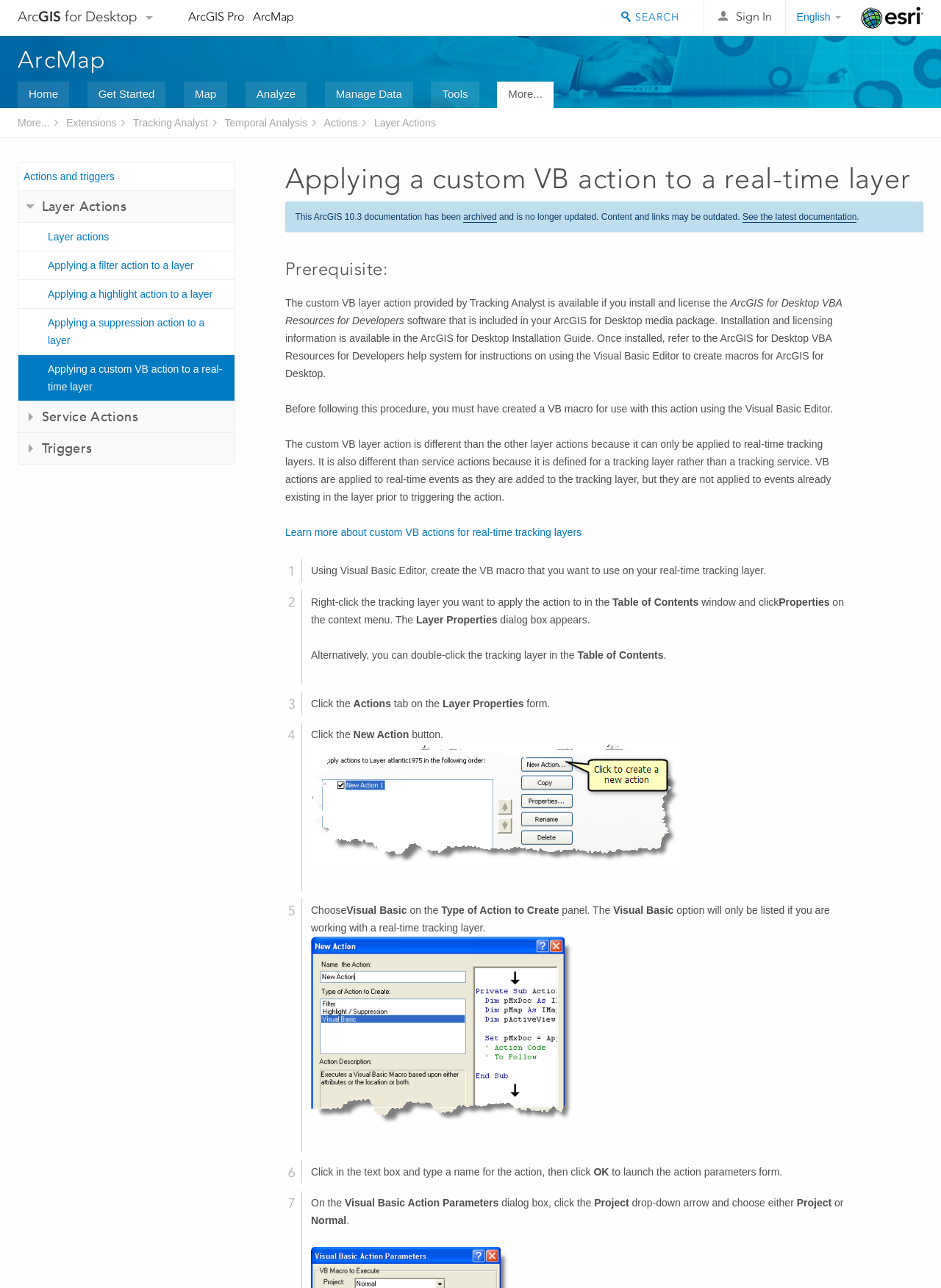Reply to the question with a single word or phrase:
What type of layer can the custom VB layer action be applied to?

real-time tracking layer